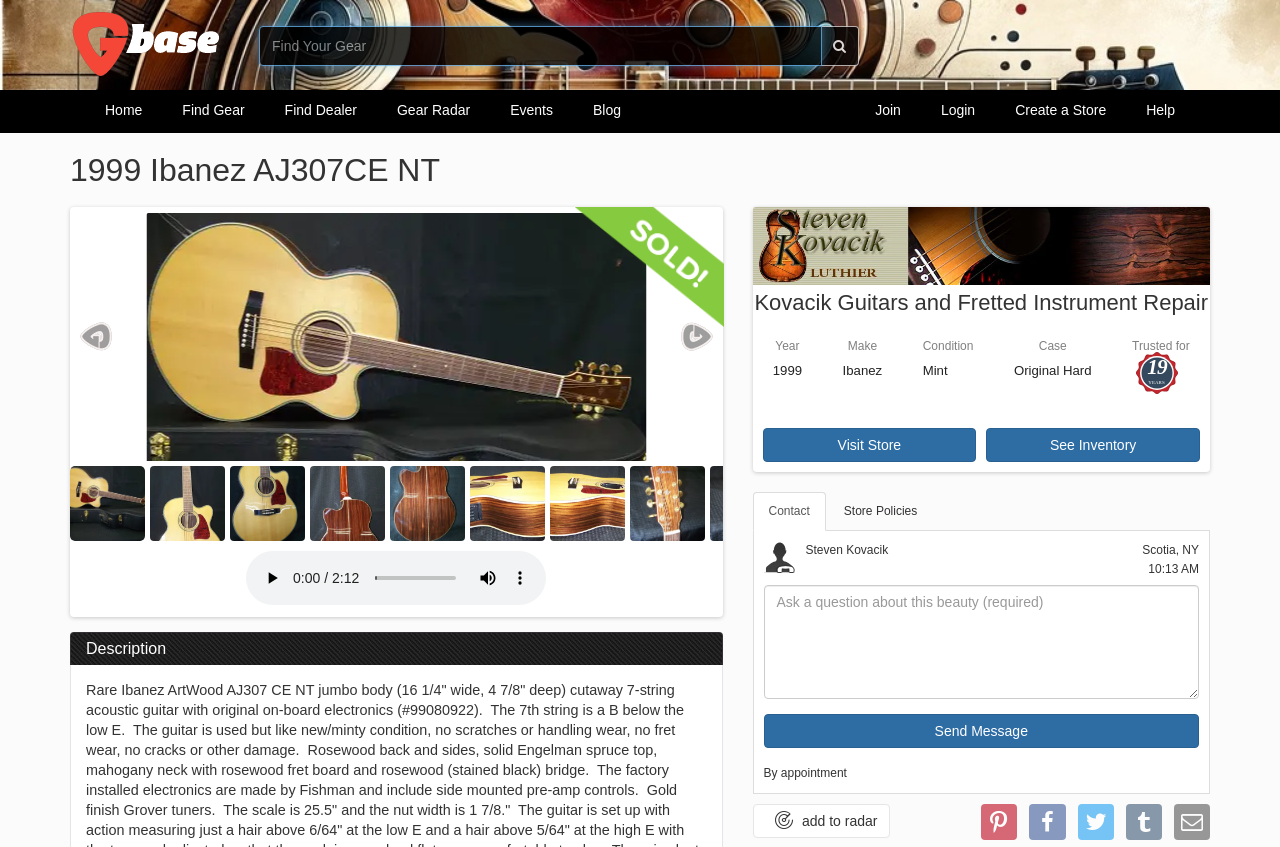Please specify the bounding box coordinates of the clickable region to carry out the following instruction: "Visit the store". The coordinates should be four float numbers between 0 and 1, in the format [left, top, right, bottom].

[0.596, 0.505, 0.763, 0.545]